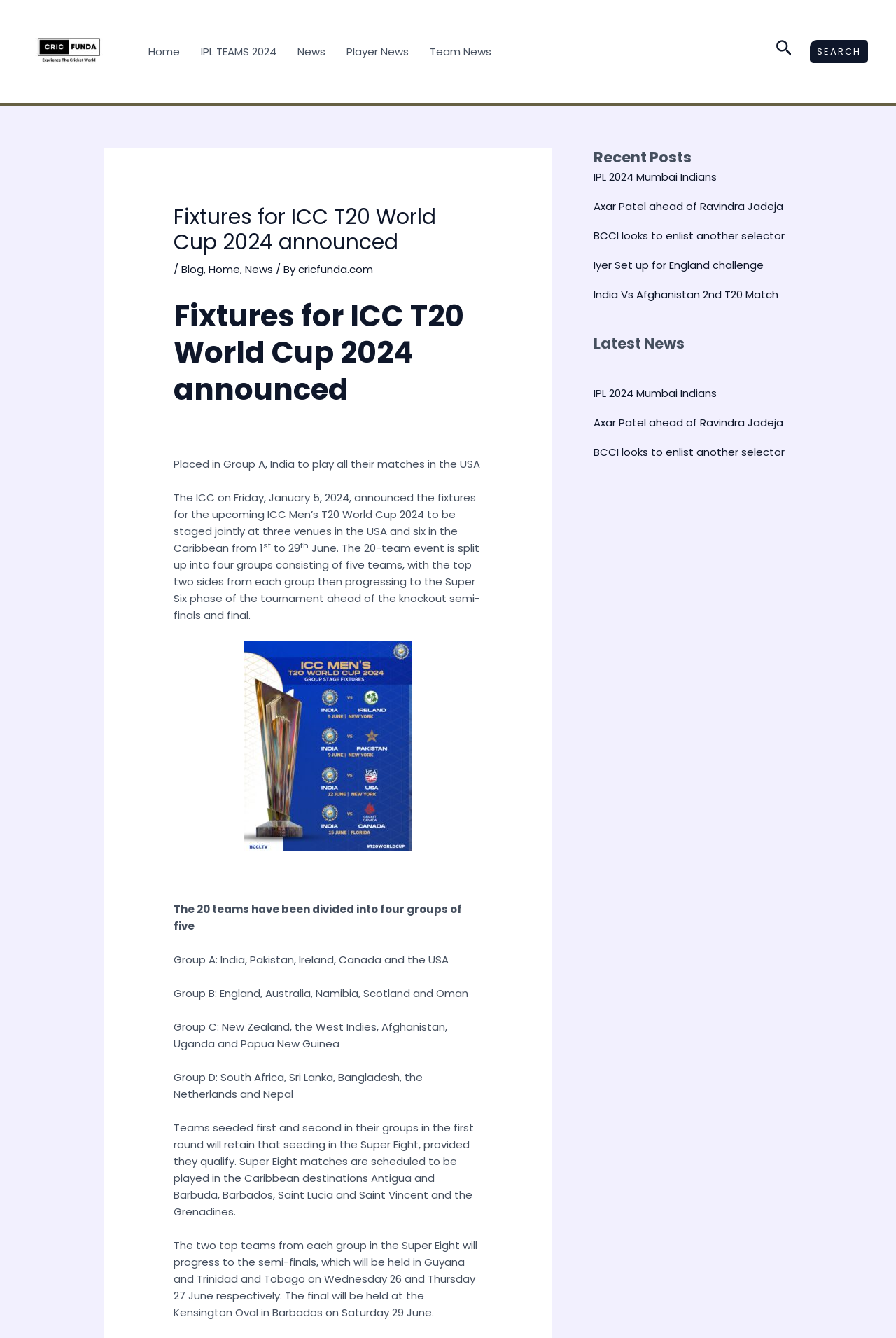Pinpoint the bounding box coordinates of the clickable area necessary to execute the following instruction: "Read the 'Recent Posts'". The coordinates should be given as four float numbers between 0 and 1, namely [left, top, right, bottom].

[0.662, 0.111, 0.884, 0.125]